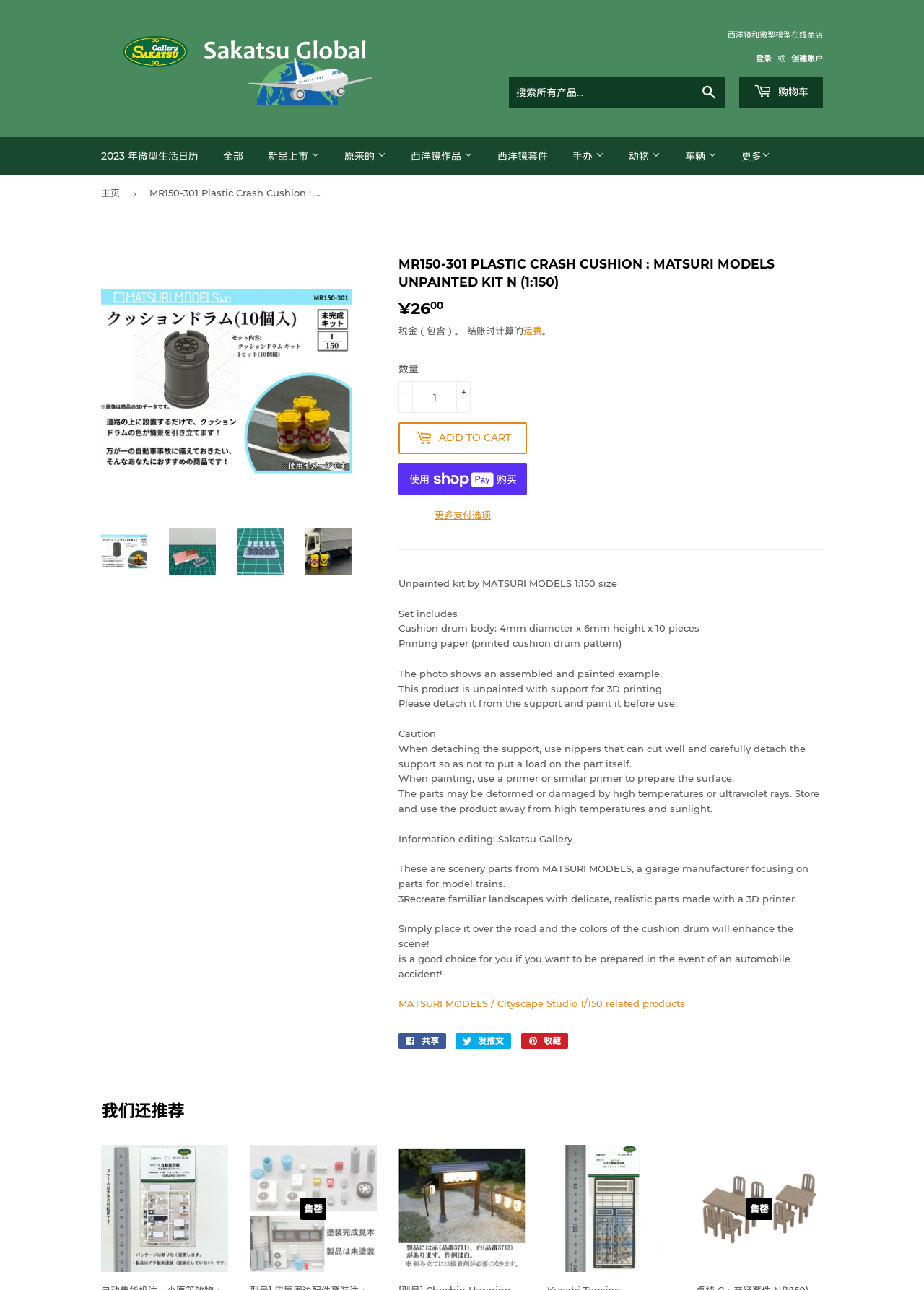Extract the main heading text from the webpage.

MR150-301 PLASTIC CRASH CUSHION : MATSURI MODELS UNPAINTED KIT N (1:150)